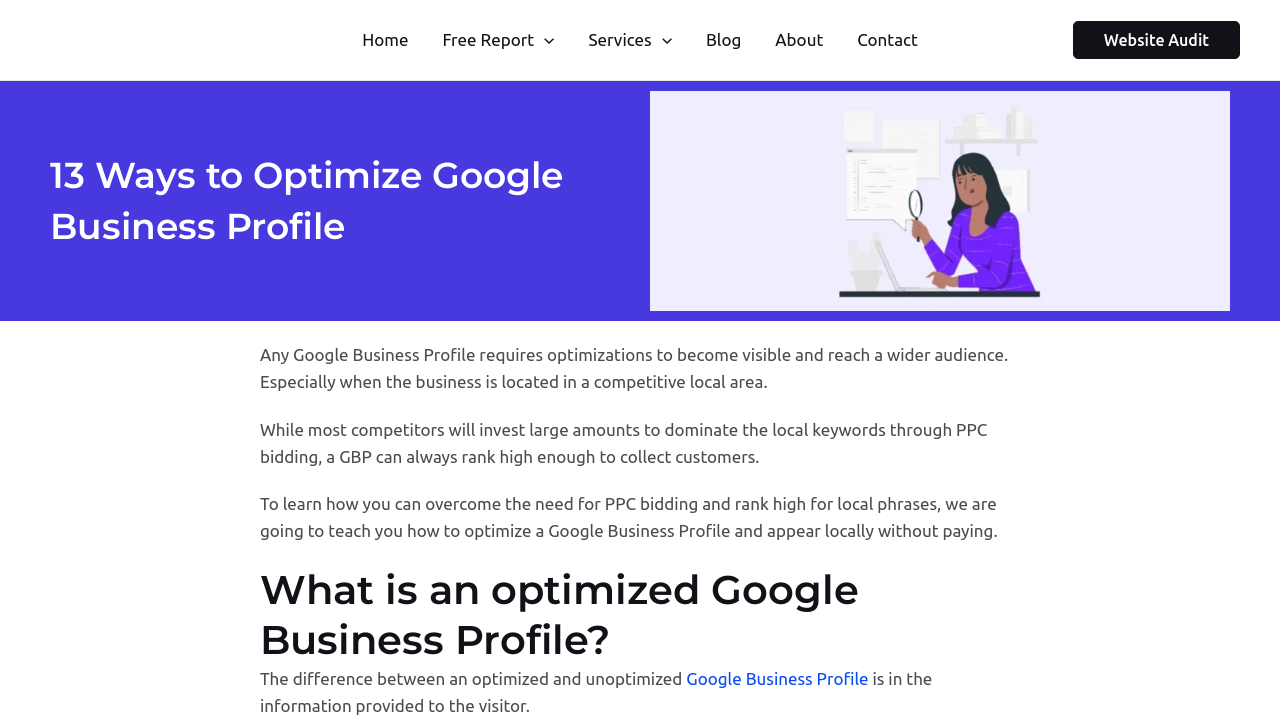Please give a succinct answer using a single word or phrase:
How many navigation links are available?

5